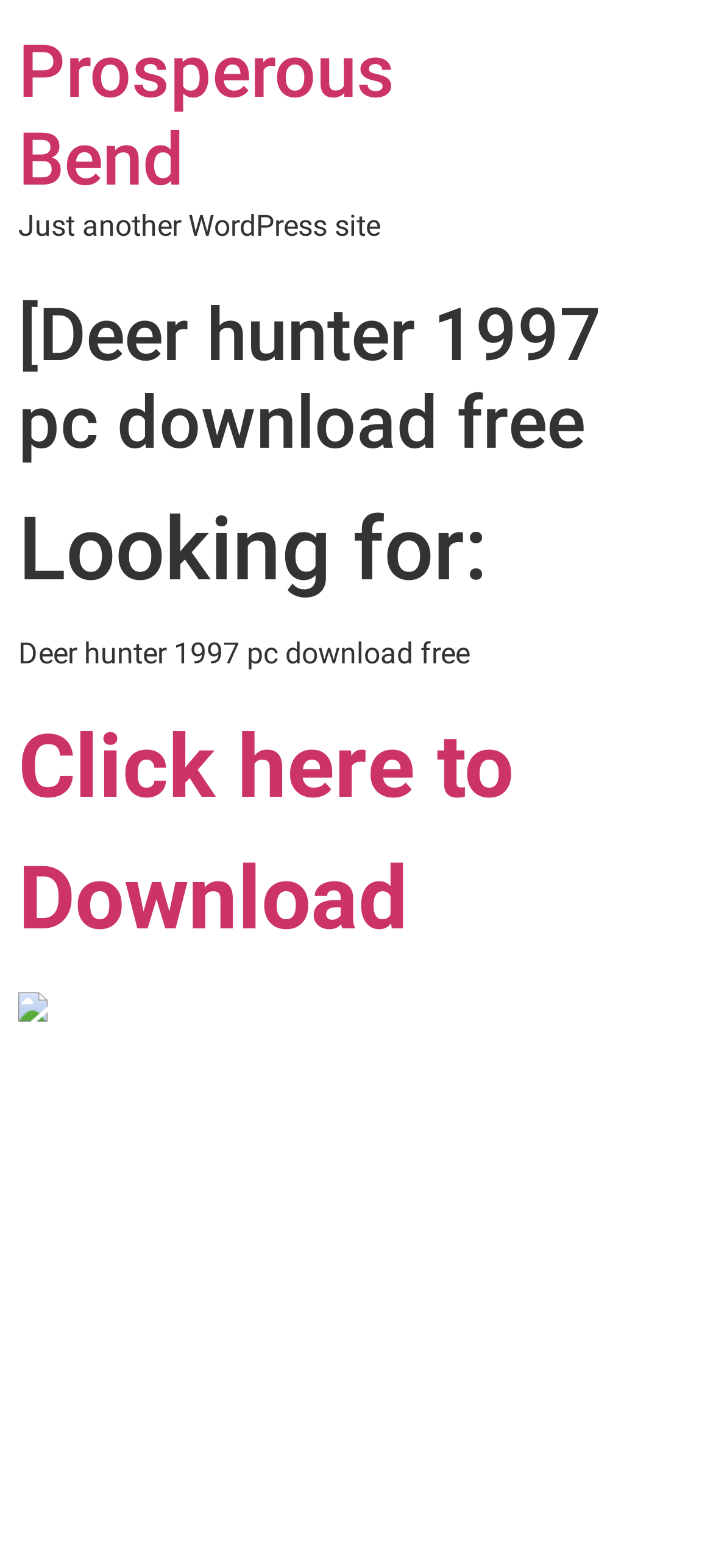Explain the webpage in detail.

The webpage appears to be a download page for the 1997 PC game "Deer Hunter". At the top-left corner, there is a heading that reads "Prosperous Bend", which is also a clickable link. Below this heading, there is a static text that says "Just another WordPress site".

Further down, there is a larger heading that spans almost the entire width of the page, which reads "[Deer hunter 1997 pc download free". Below this, there is another heading that says "Looking for:". 

On the left side of the page, there is a prominent link that says "Click here to Download", which is likely the main call-to-action for the page. Above this link, there is a small image, although its contents are not specified. 

The page also contains several non-descriptive static text elements, likely used for spacing or formatting purposes, scattered throughout the page.